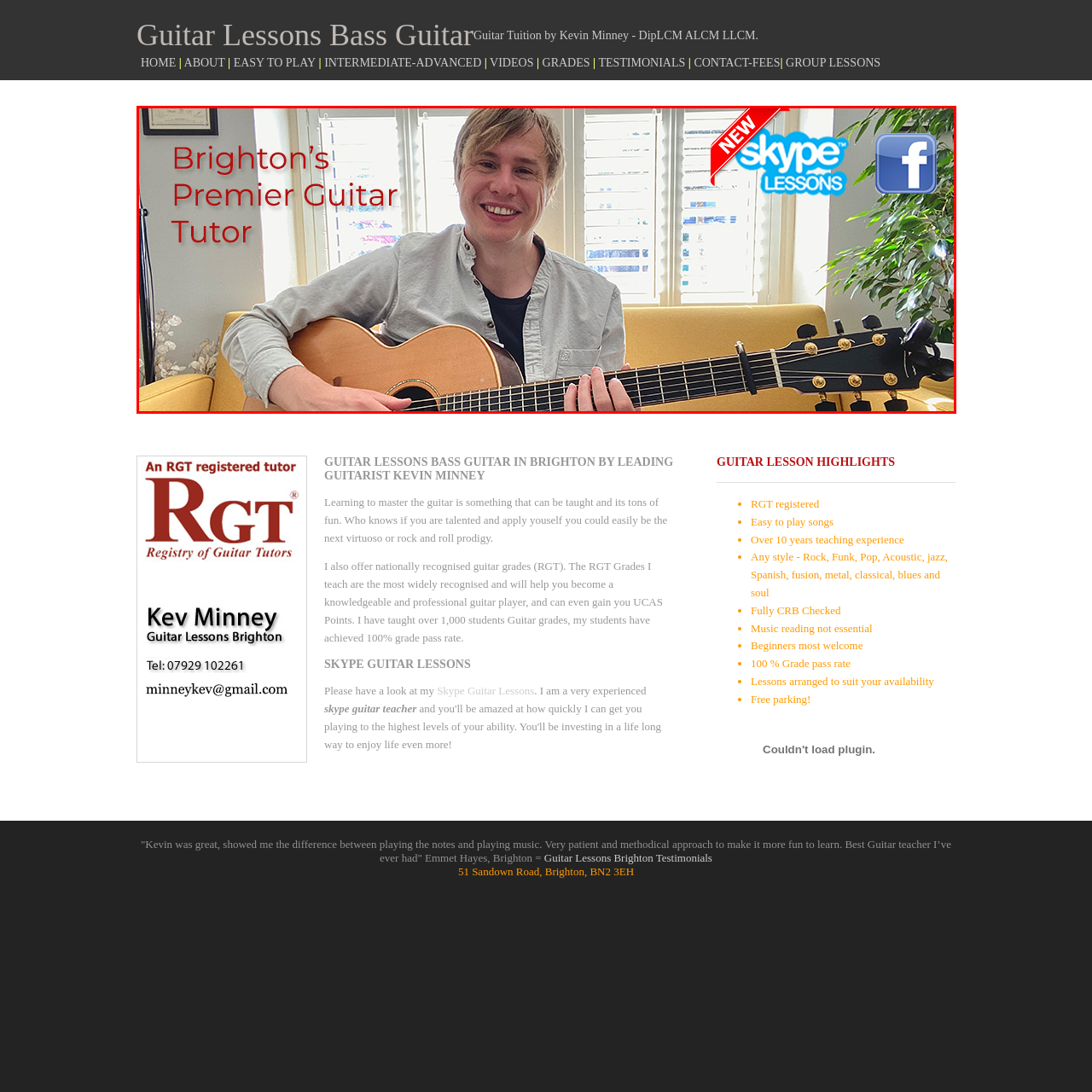Is online instruction available?
Please examine the image highlighted within the red bounding box and respond to the question using a single word or phrase based on the image.

Yes